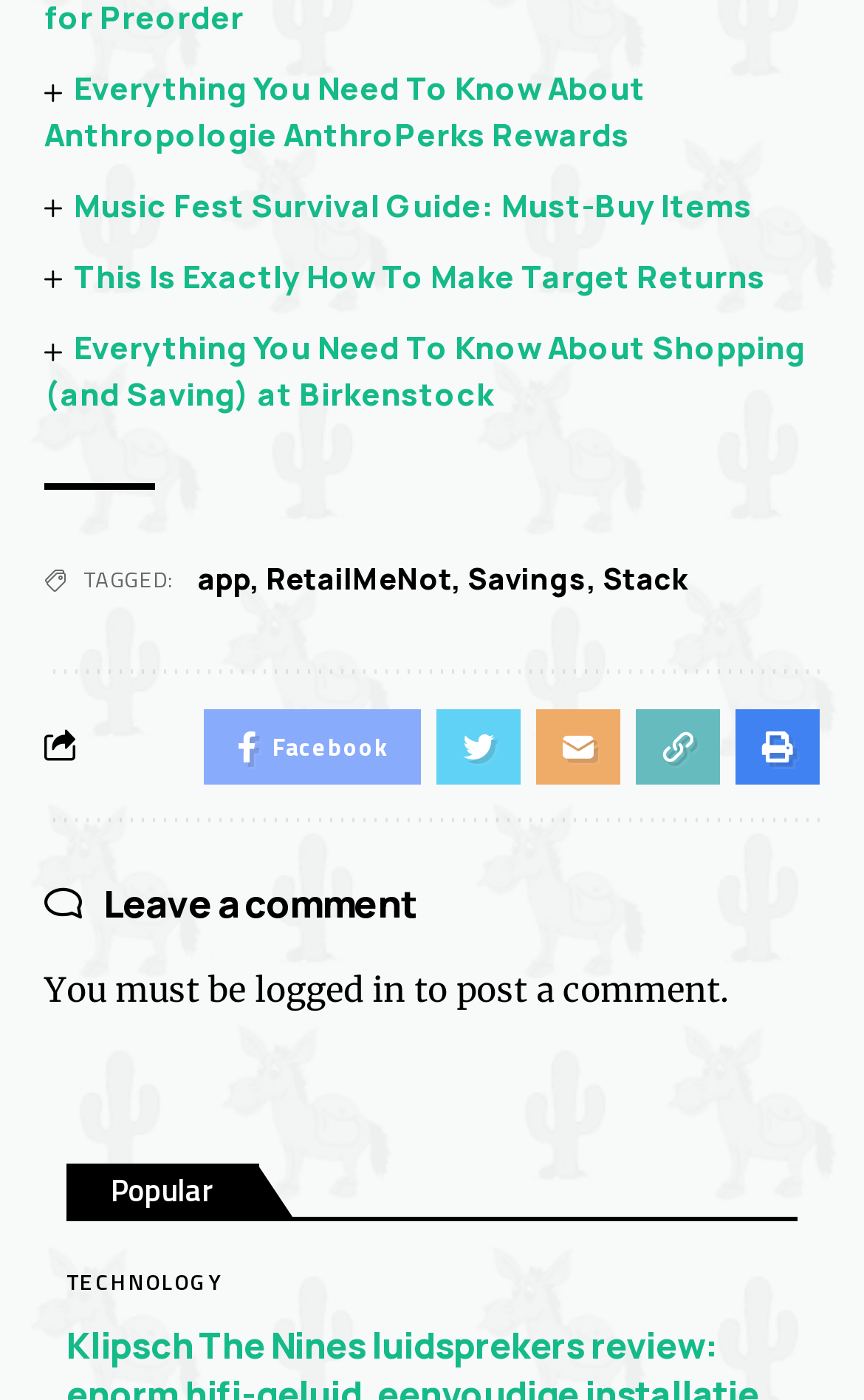Provide your answer in a single word or phrase: 
What is the last item in the Popular section?

TECHNOLOGY